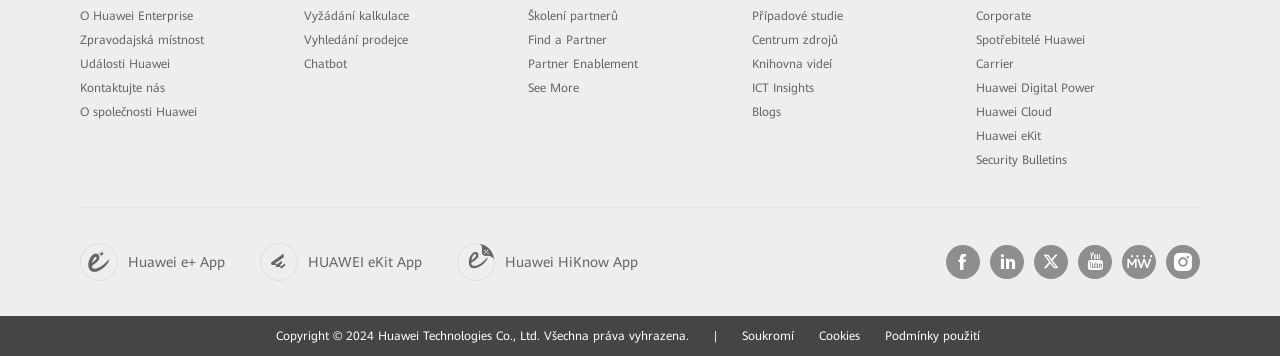Please determine the bounding box coordinates of the element's region to click for the following instruction: "Open Vyžádání kalkulace".

[0.238, 0.026, 0.32, 0.065]